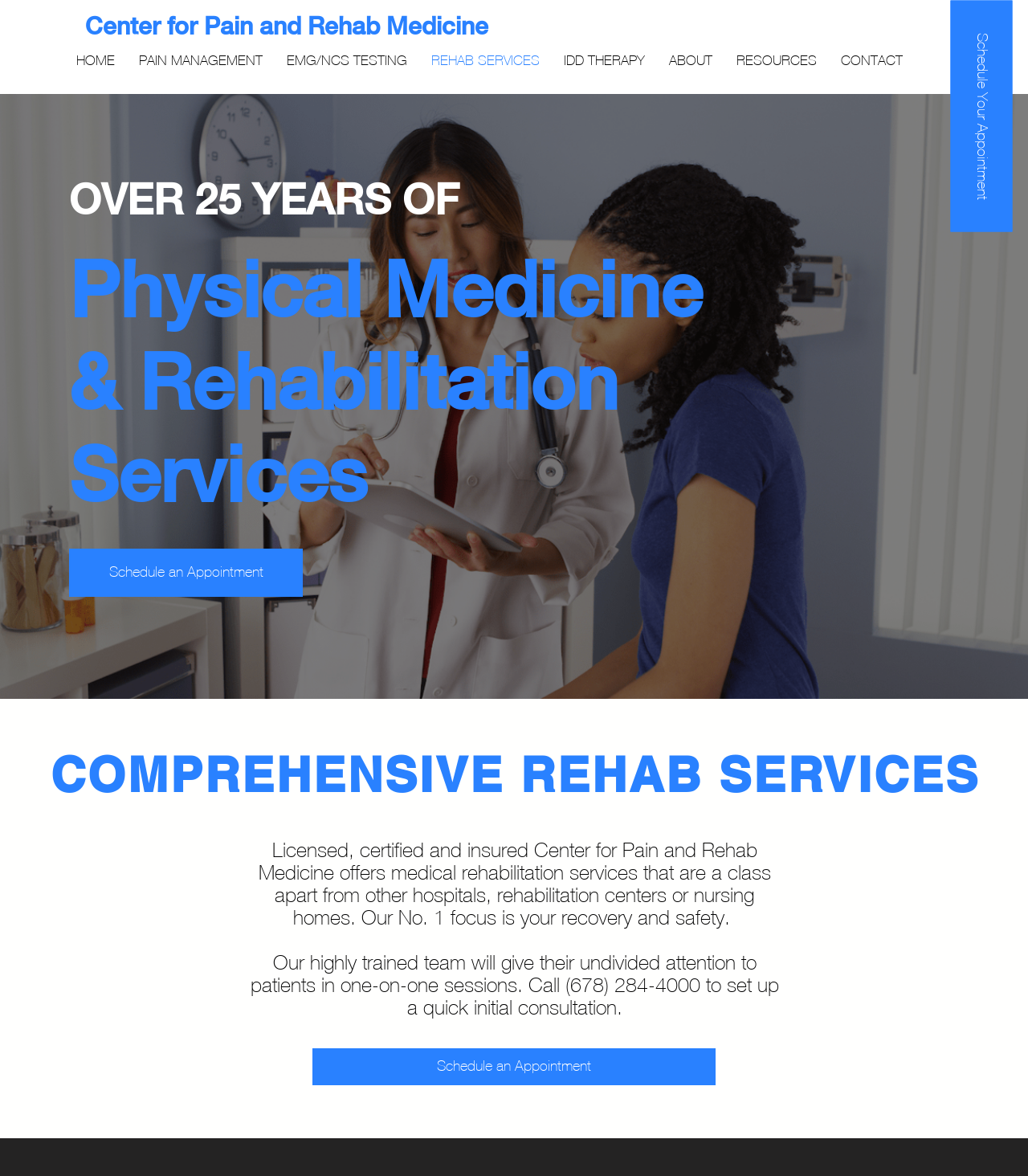Find the bounding box coordinates of the clickable area required to complete the following action: "Click PAIN MANAGEMENT".

[0.123, 0.034, 0.267, 0.068]